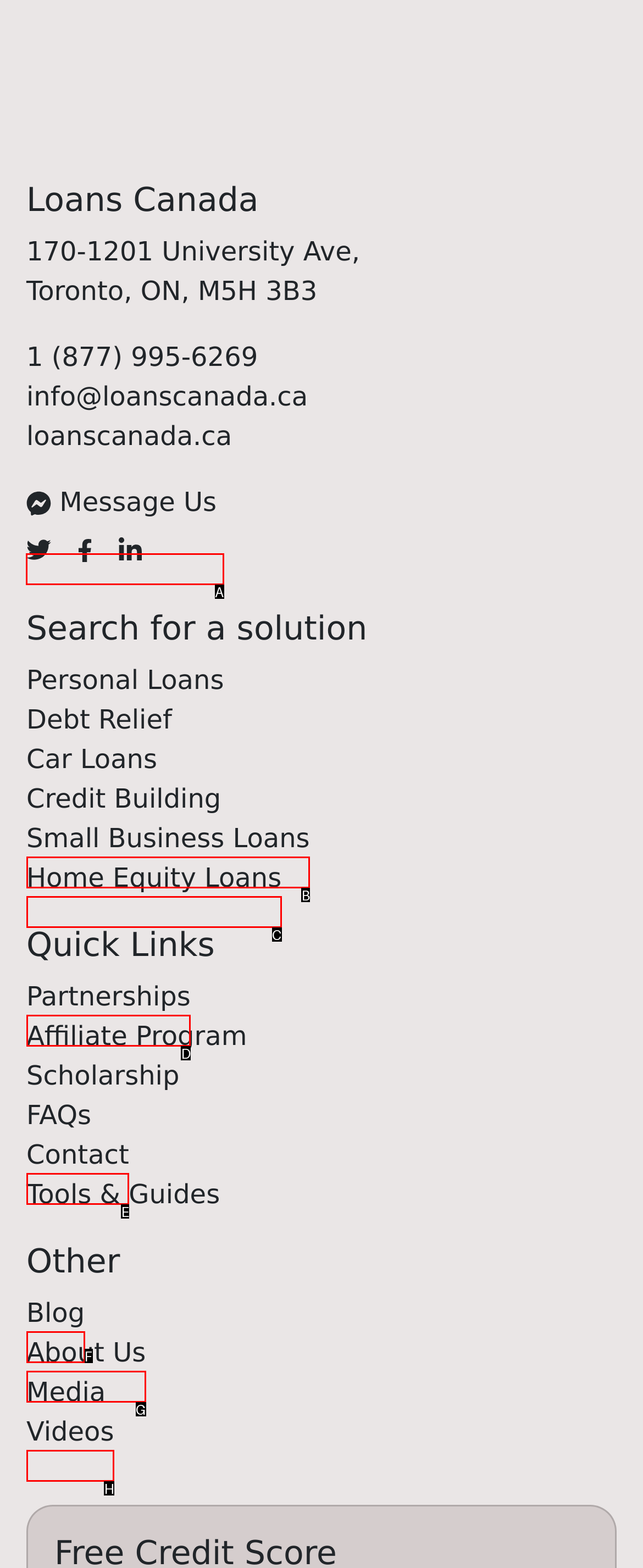Given the task: Search for Personal Loans, point out the letter of the appropriate UI element from the marked options in the screenshot.

A